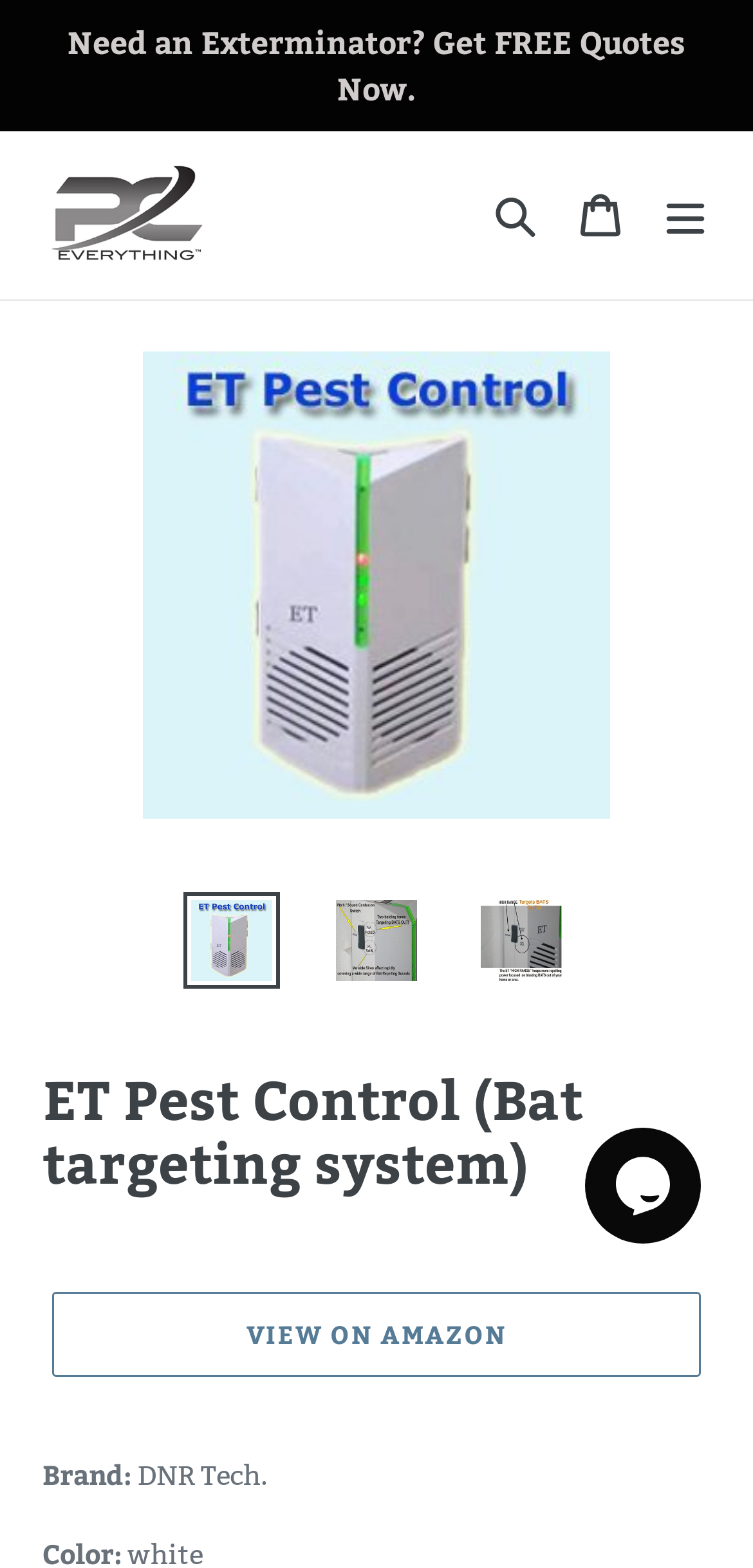Identify and provide the bounding box for the element described by: "DeathMatch [bbB] by Bomerlunder".

None